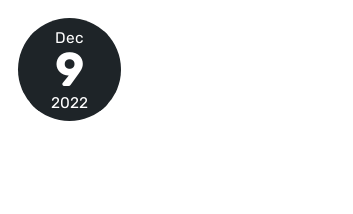What is the aesthetic of the calendar graphic design?
Give a detailed response to the question by analyzing the screenshot.

The caption describes the design of the calendar graphic as having a clean and modern aesthetic, which suggests that the design is simple, minimalistic, and contemporary.